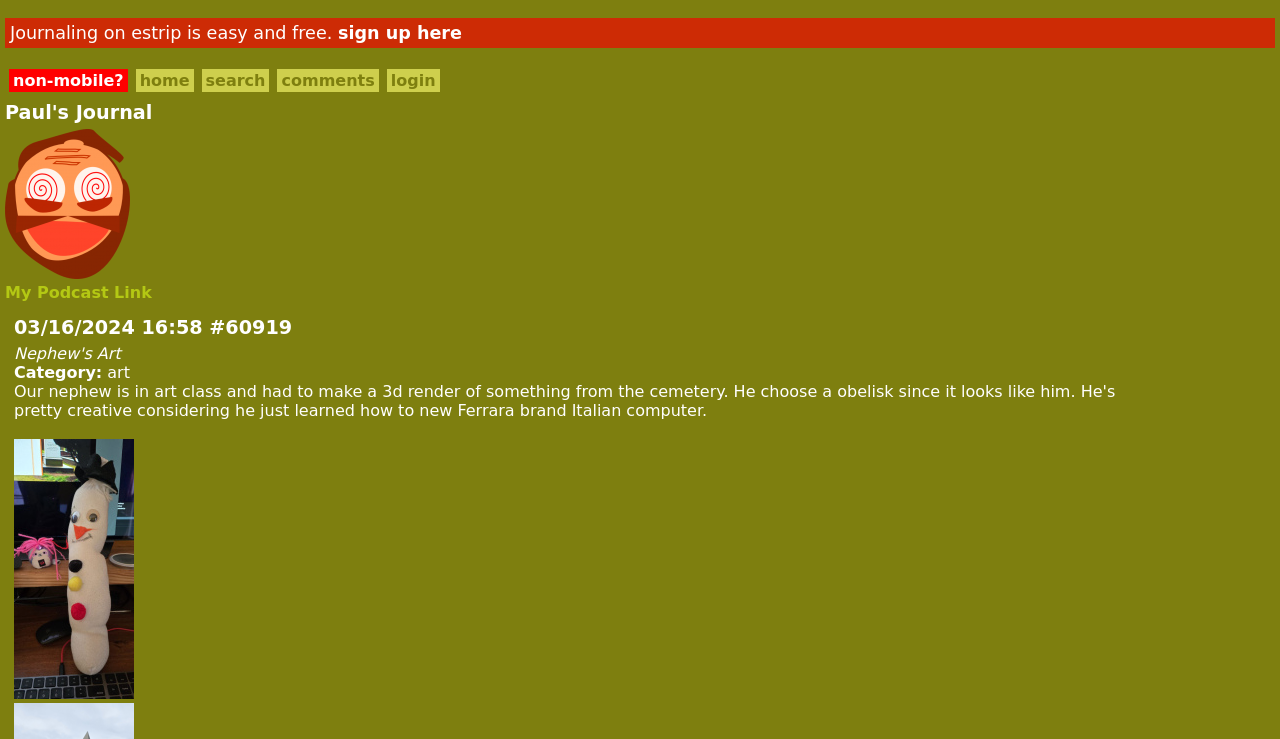Calculate the bounding box coordinates for the UI element based on the following description: "March 2024". Ensure the coordinates are four float numbers between 0 and 1, i.e., [left, top, right, bottom].

None